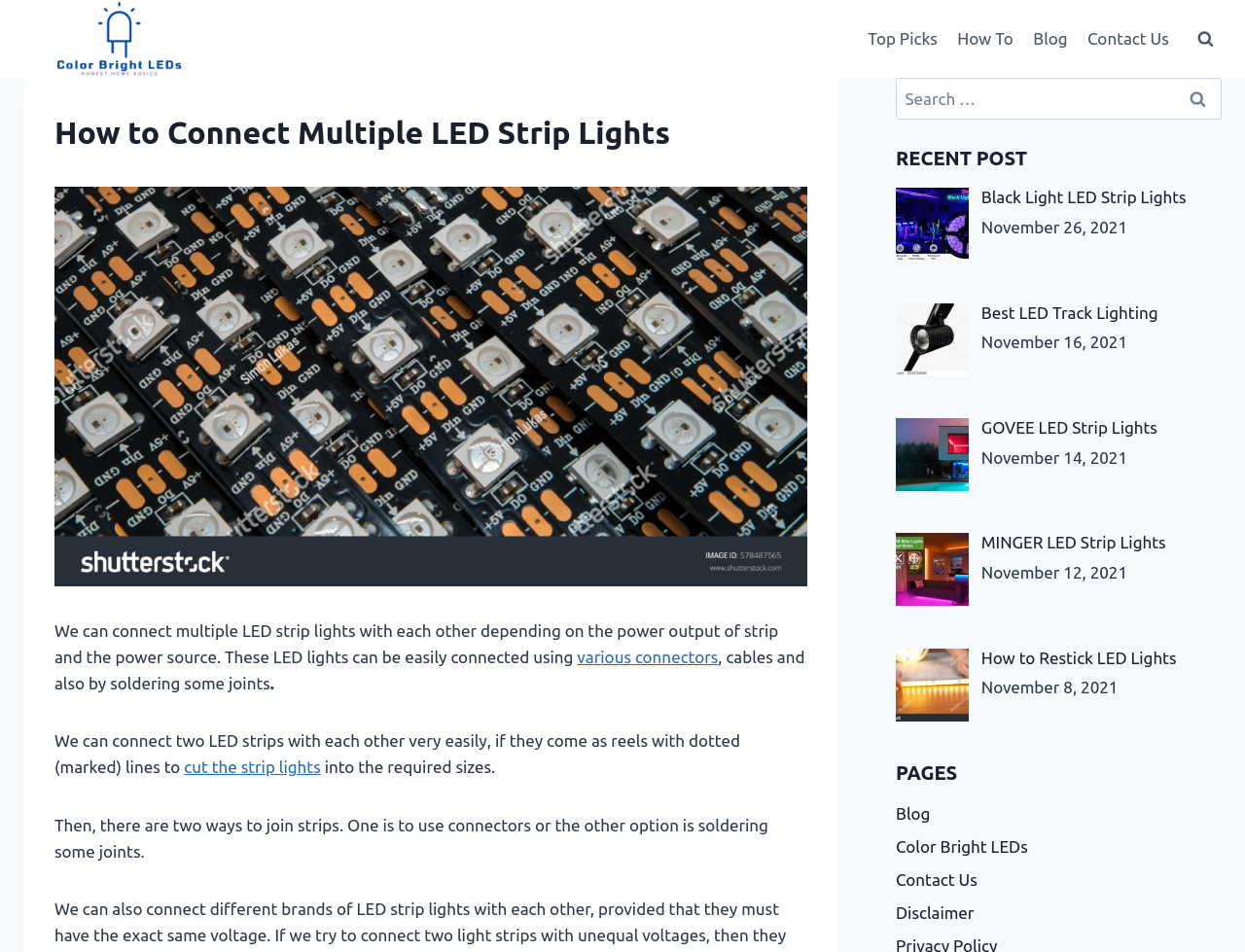Can you find the bounding box coordinates for the element to click on to achieve the instruction: "Click on the 'Top Picks' link"?

[0.689, 0.017, 0.761, 0.065]